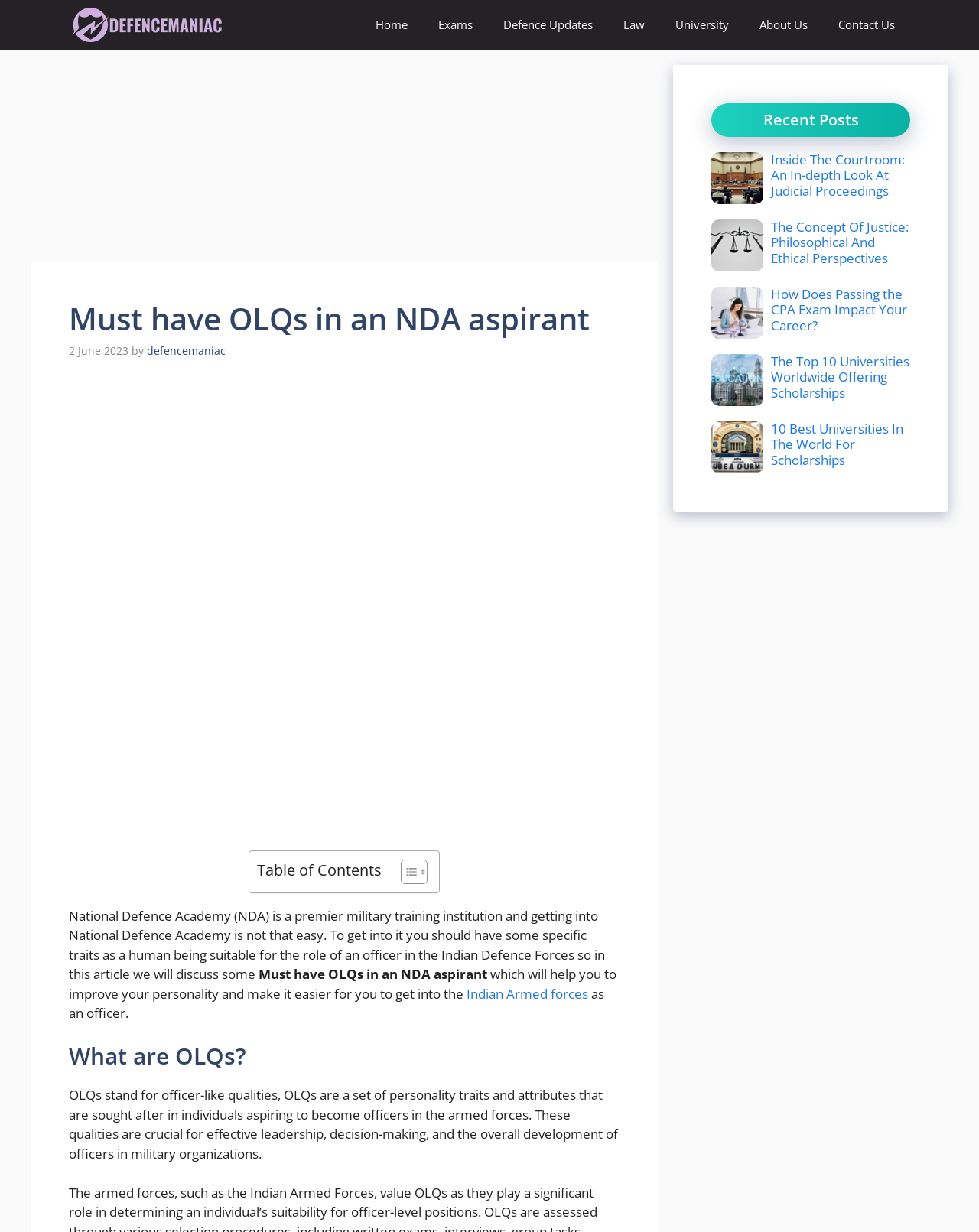Could you indicate the bounding box coordinates of the region to click in order to complete this instruction: "Read more about 'Indian Armed forces'".

[0.477, 0.799, 0.601, 0.814]